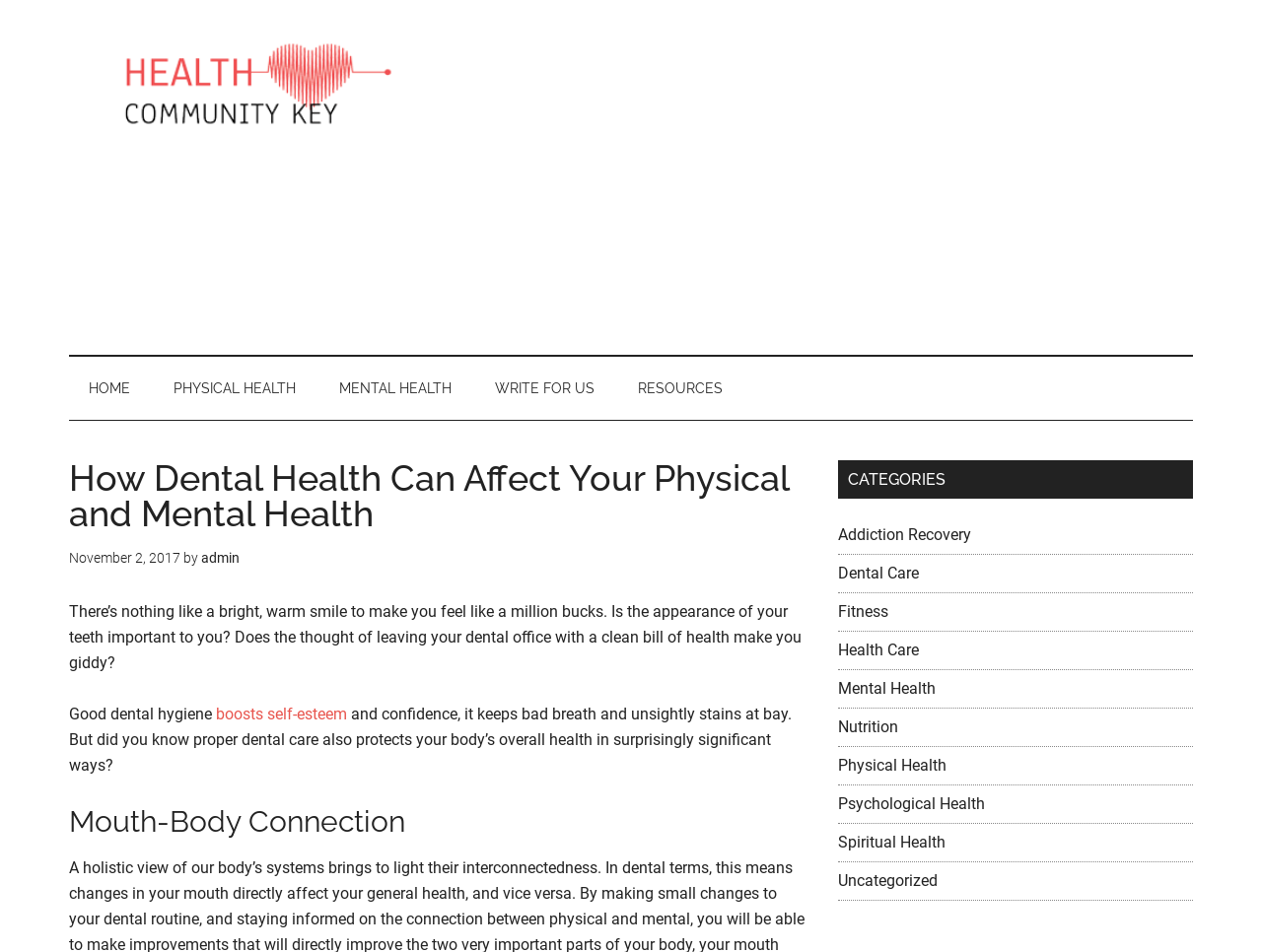What is the date of the article?
Answer with a single word or short phrase according to what you see in the image.

November 2, 2017